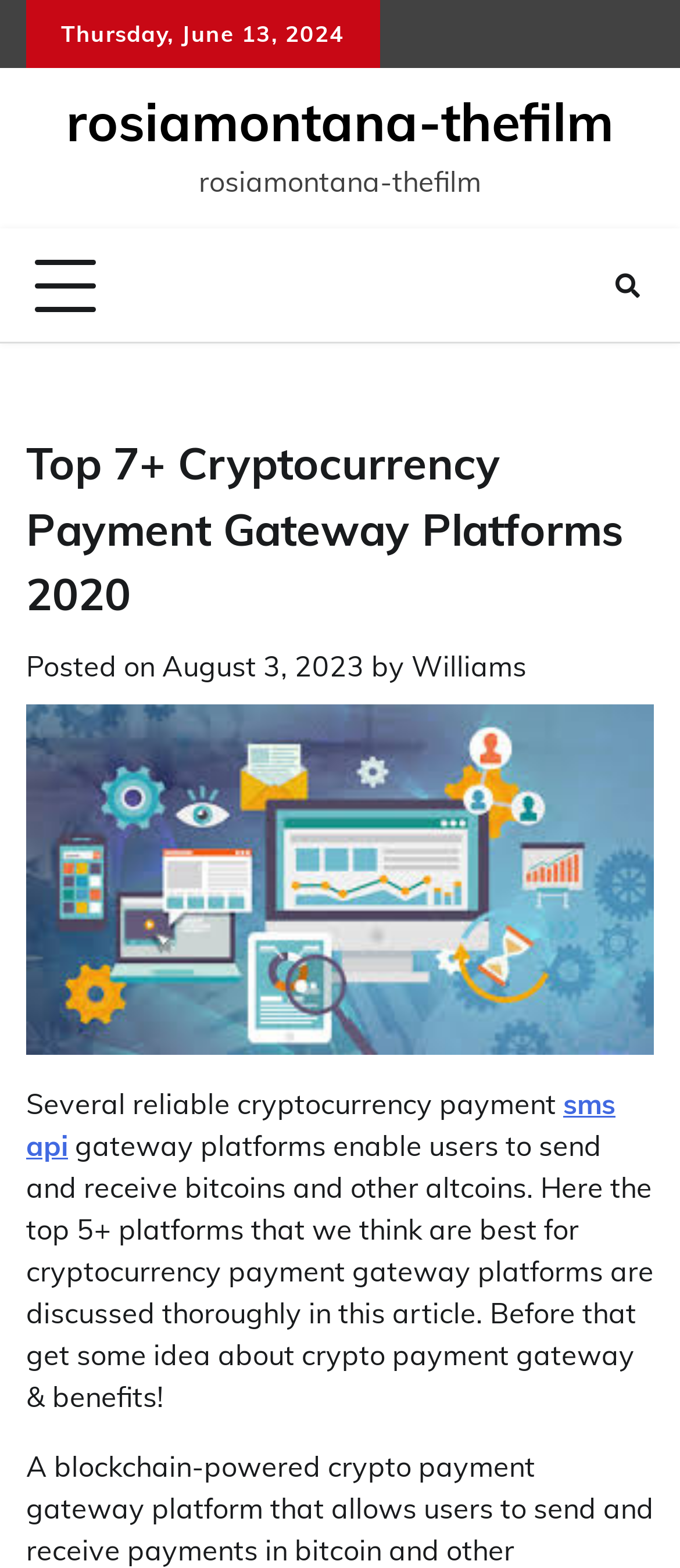What is the purpose of the article?
Answer the question with a detailed and thorough explanation.

I found the purpose of the article by reading the introductory paragraph, which mentions that the article will discuss the top 5+ platforms for cryptocurrency payment gateway platforms. The article aims to provide information and insights about these platforms to its readers.